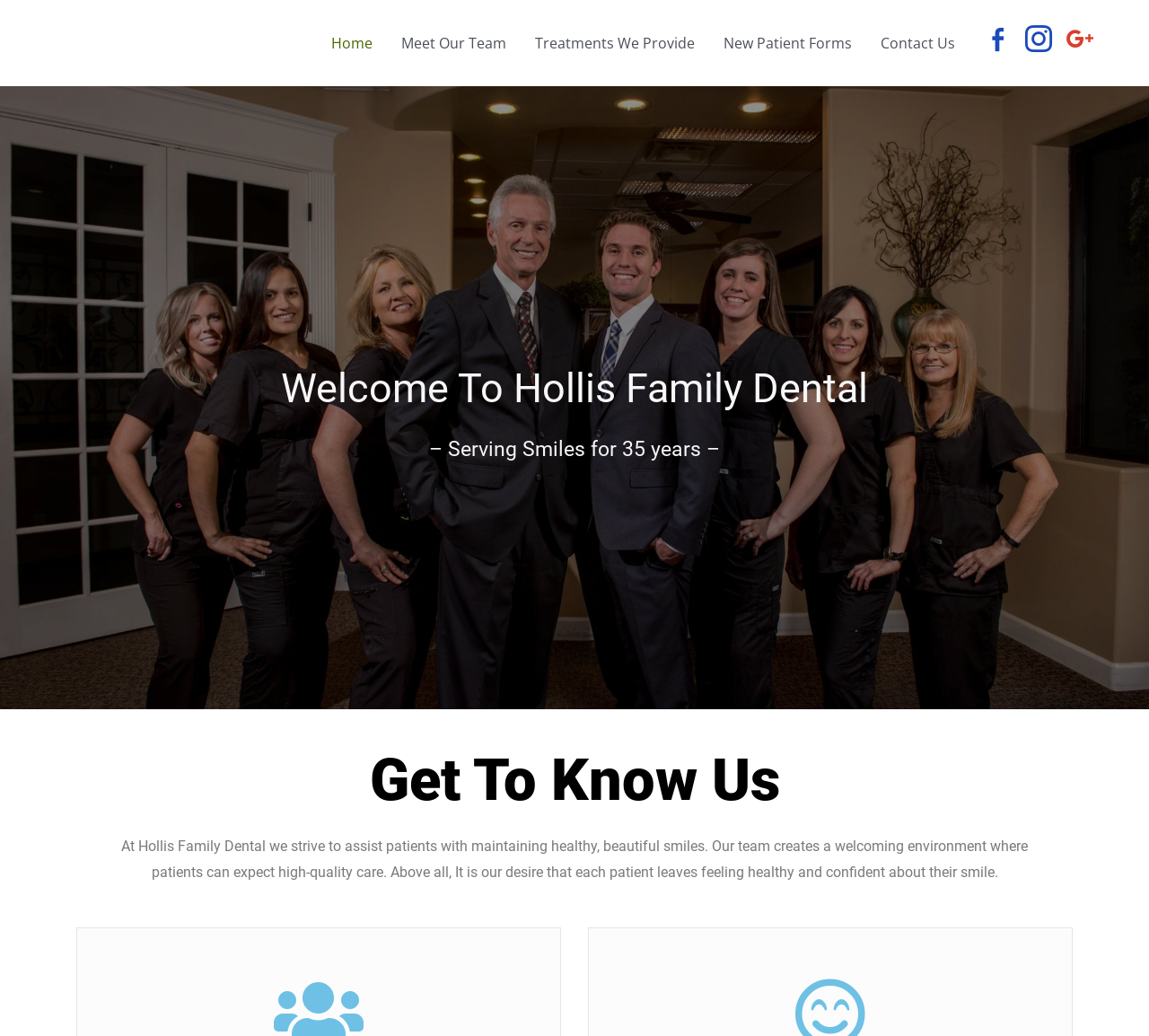Given the element description "Treatments We Provide" in the screenshot, predict the bounding box coordinates of that UI element.

[0.453, 0.014, 0.617, 0.069]